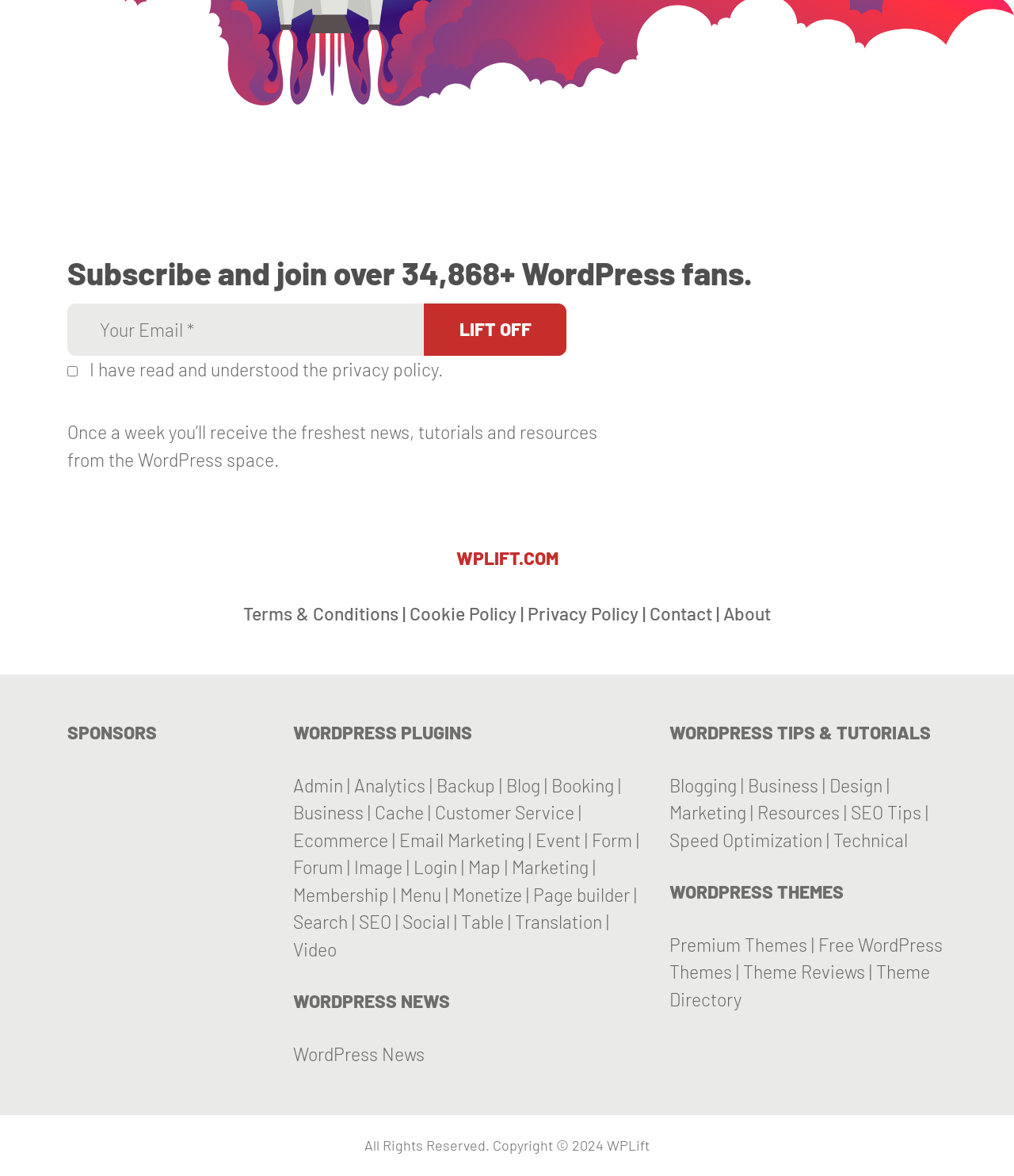Determine the bounding box for the UI element described here: "Premium Themes".

[0.66, 0.794, 0.796, 0.813]